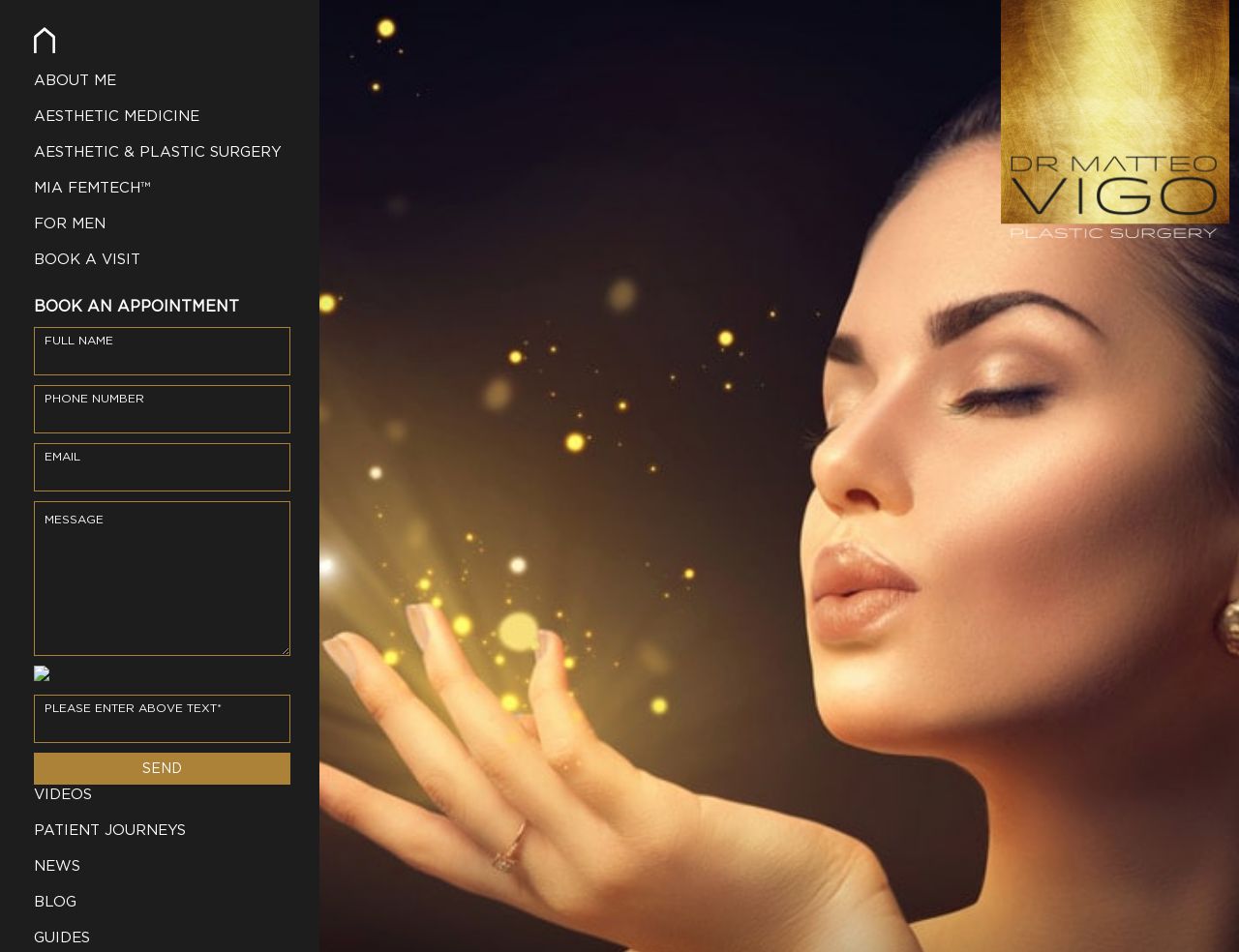Determine the bounding box coordinates of the clickable region to execute the instruction: "Click the Send button". The coordinates should be four float numbers between 0 and 1, denoted as [left, top, right, bottom].

[0.027, 0.79, 0.234, 0.824]